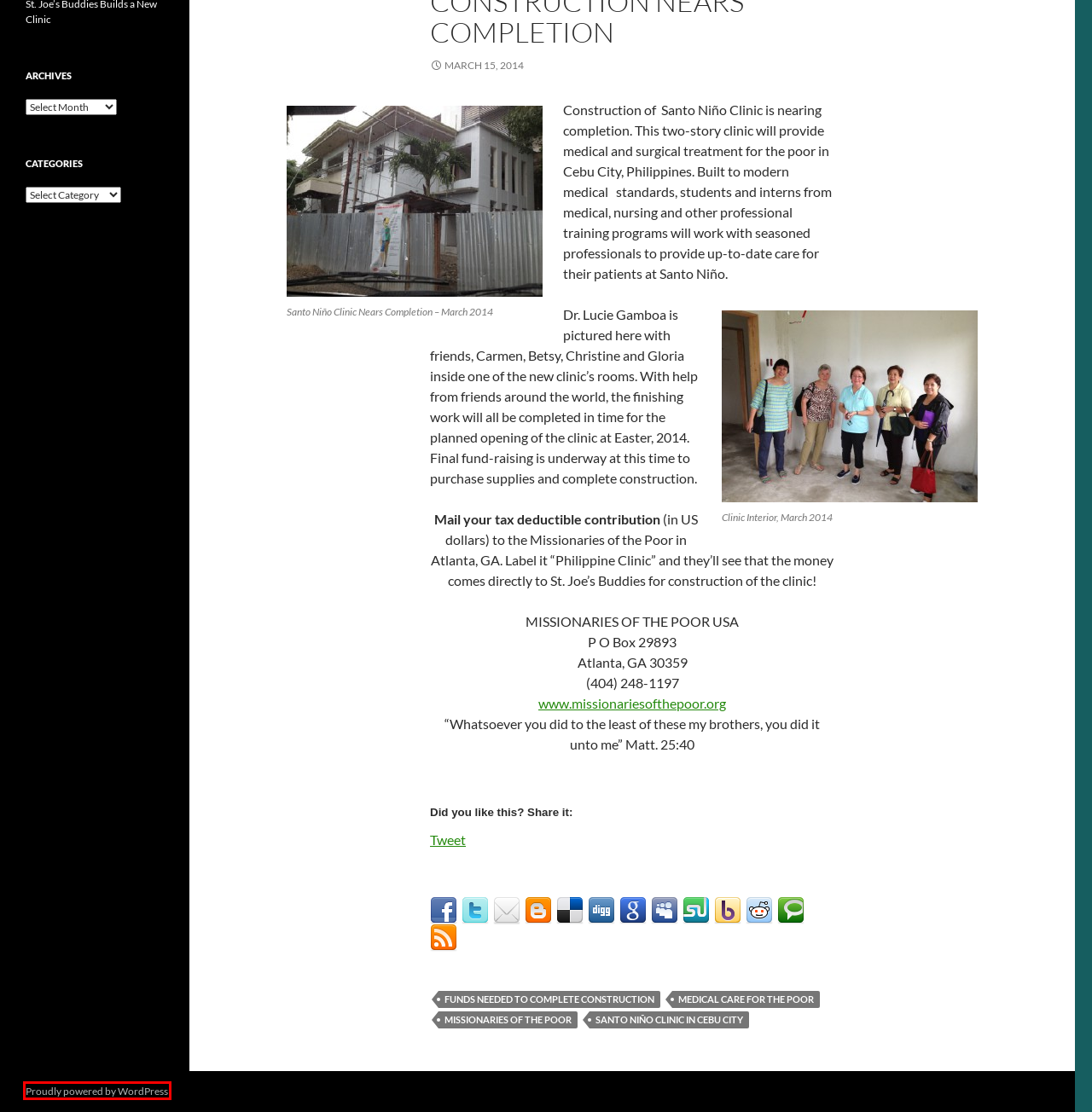You have received a screenshot of a webpage with a red bounding box indicating a UI element. Please determine the most fitting webpage description that matches the new webpage after clicking on the indicated element. The choices are:
A. Santo Niño Clinic in Cebu City | St. Joe's Buddies
B. Missionaries of the Poor | Joyful Service with Christ on the Cross
C. About St. Joe's Buddies | St. Joe's Buddies
D. Santo Niño Clinic Construction Nears Completion in Cebu City | St. Joe's Buddies
E. Blog Tool, Publishing Platform, and CMS – WordPress.org
F. medical care for the poor | St. Joe's Buddies
G. Myspace
H. funds needed to complete construction | St. Joe's Buddies

E